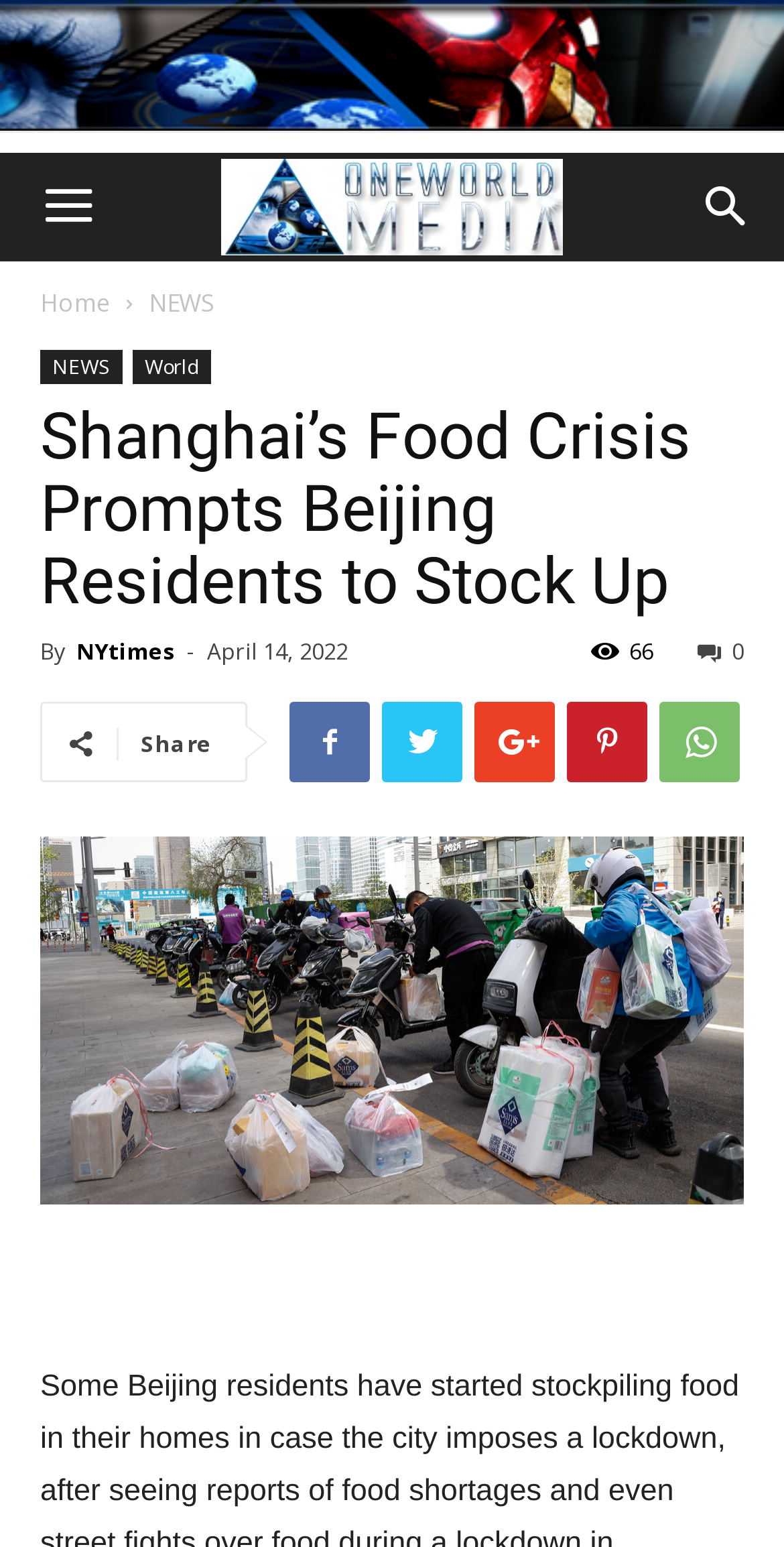How many people shared this article?
Based on the screenshot, answer the question with a single word or phrase.

66